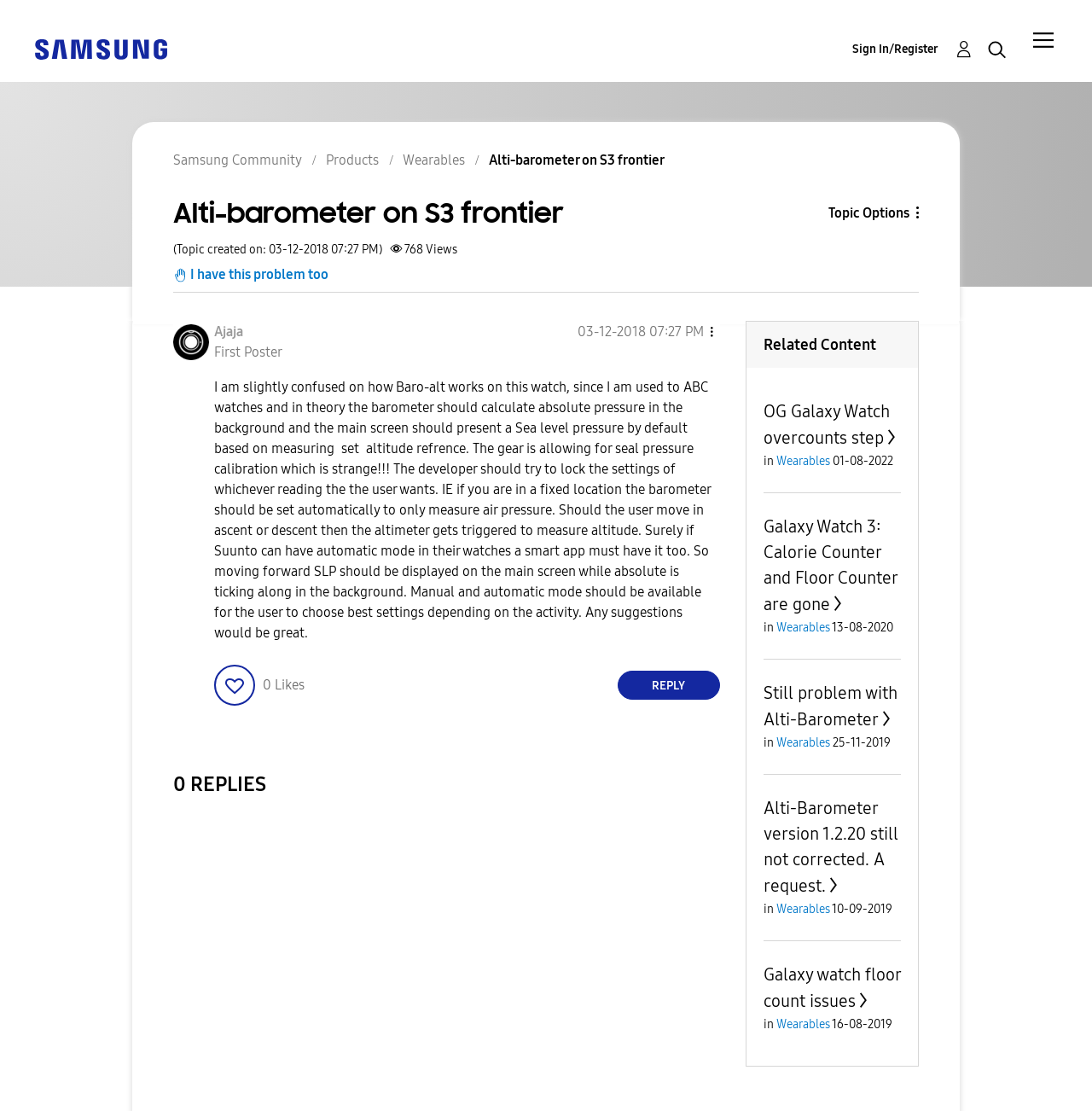Please identify the bounding box coordinates of the element that needs to be clicked to execute the following command: "Sign in or register". Provide the bounding box using four float numbers between 0 and 1, formatted as [left, top, right, bottom].

[0.78, 0.035, 0.891, 0.054]